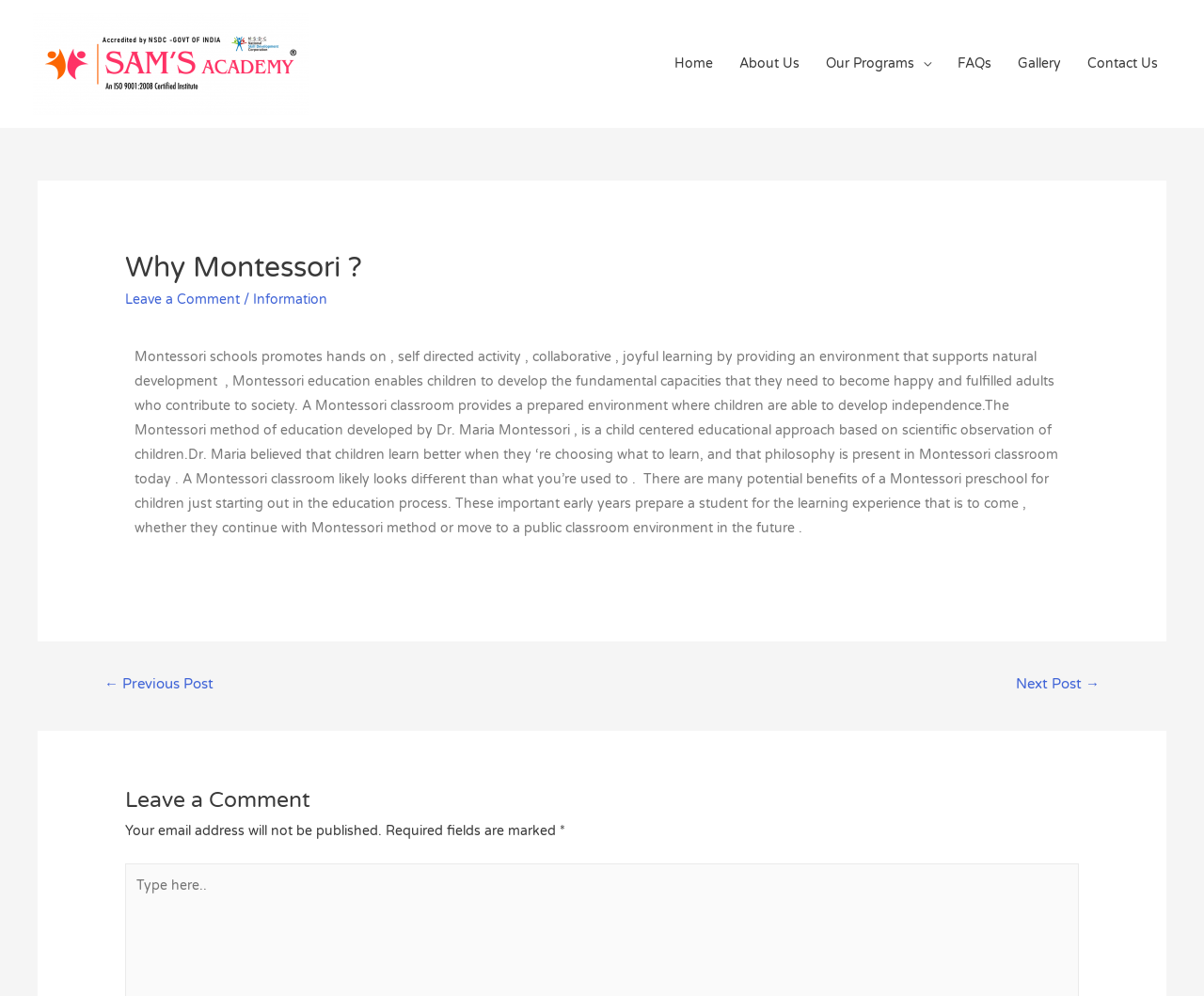Bounding box coordinates must be specified in the format (top-left x, top-left y, bottom-right x, bottom-right y). All values should be floating point numbers between 0 and 1. What are the bounding box coordinates of the UI element described as: DUTS Design

None